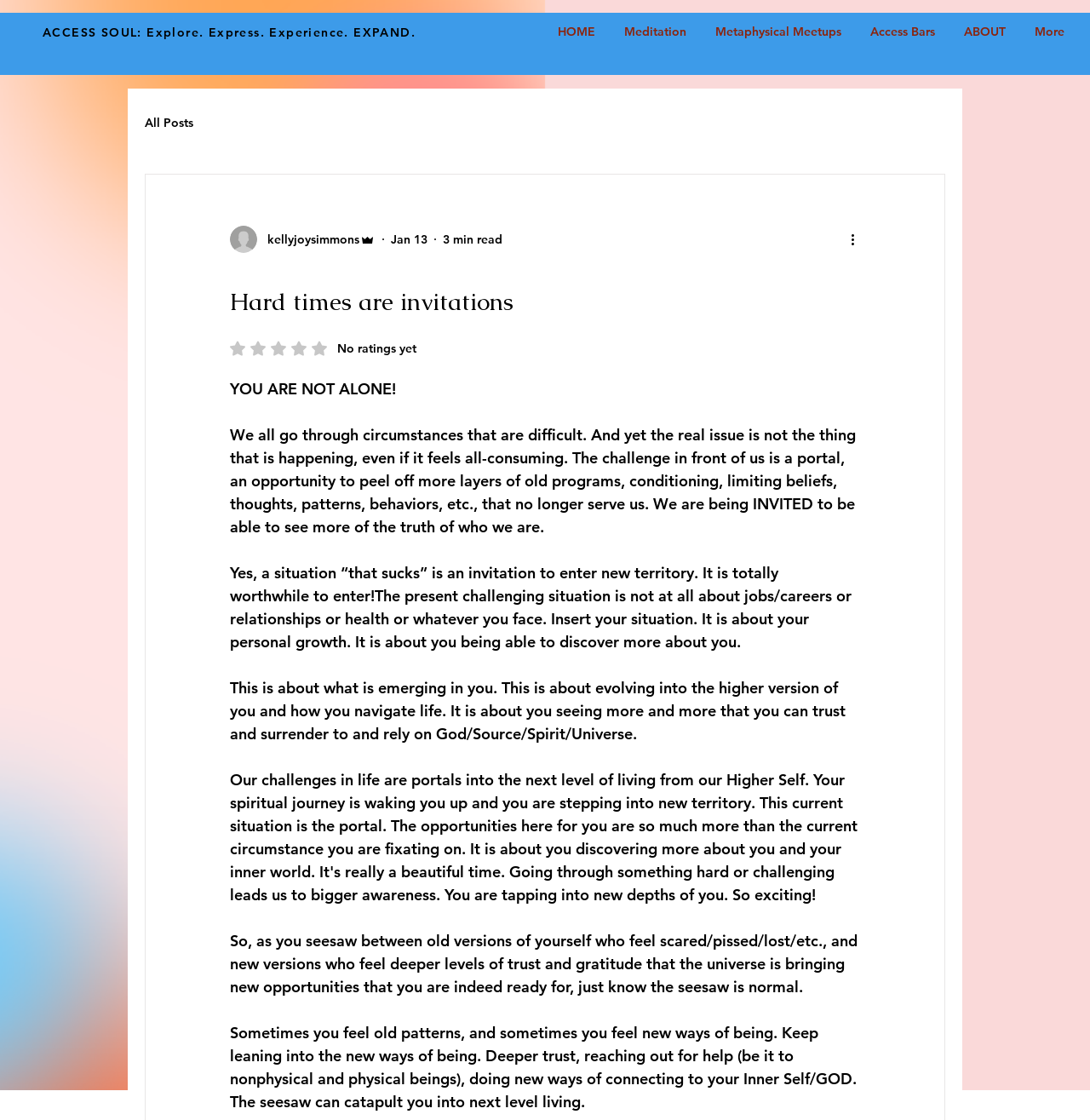Please identify the primary heading on the webpage and return its text.

Hard times are invitations